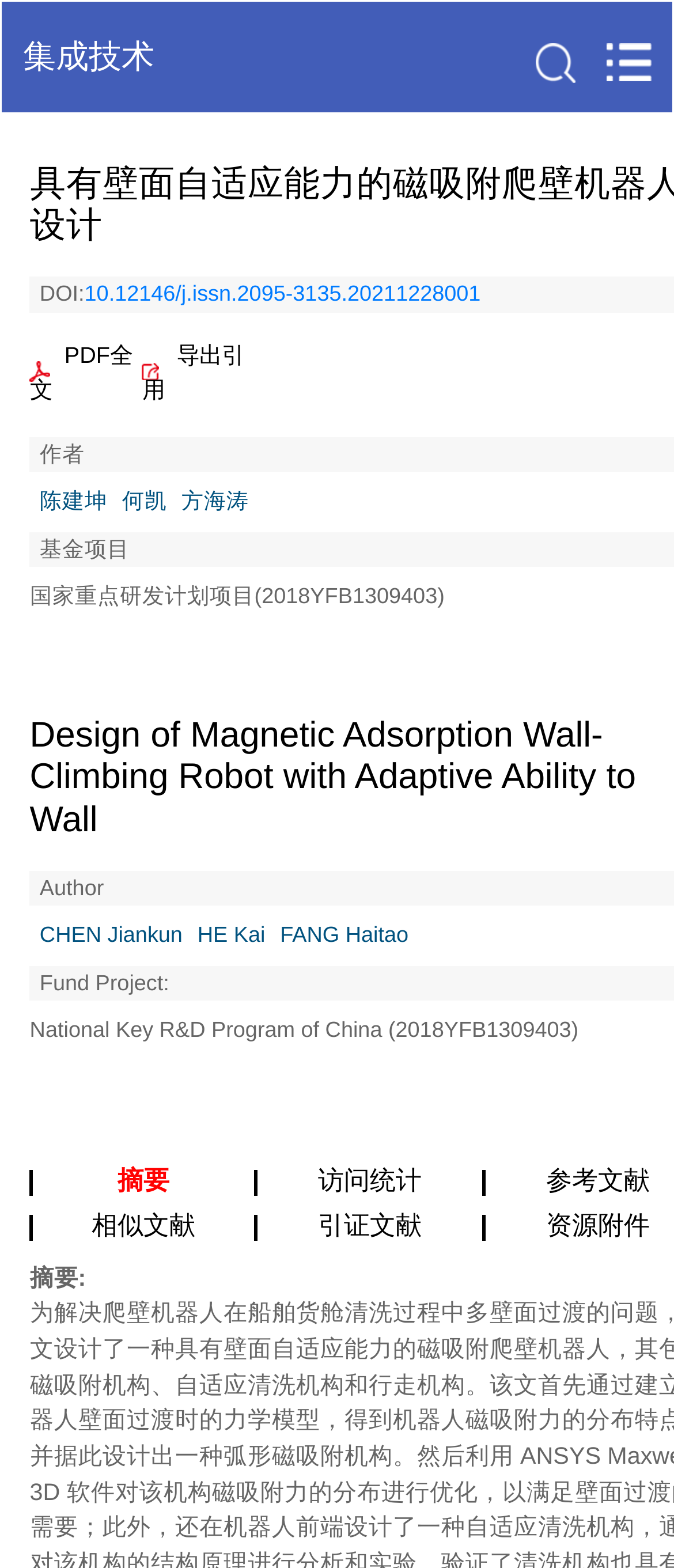From the element description CHEN Jiankun, predict the bounding box coordinates of the UI element. The coordinates must be specified in the format (top-left x, top-left y, bottom-right x, bottom-right y) and should be within the 0 to 1 range.

[0.044, 0.587, 0.271, 0.606]